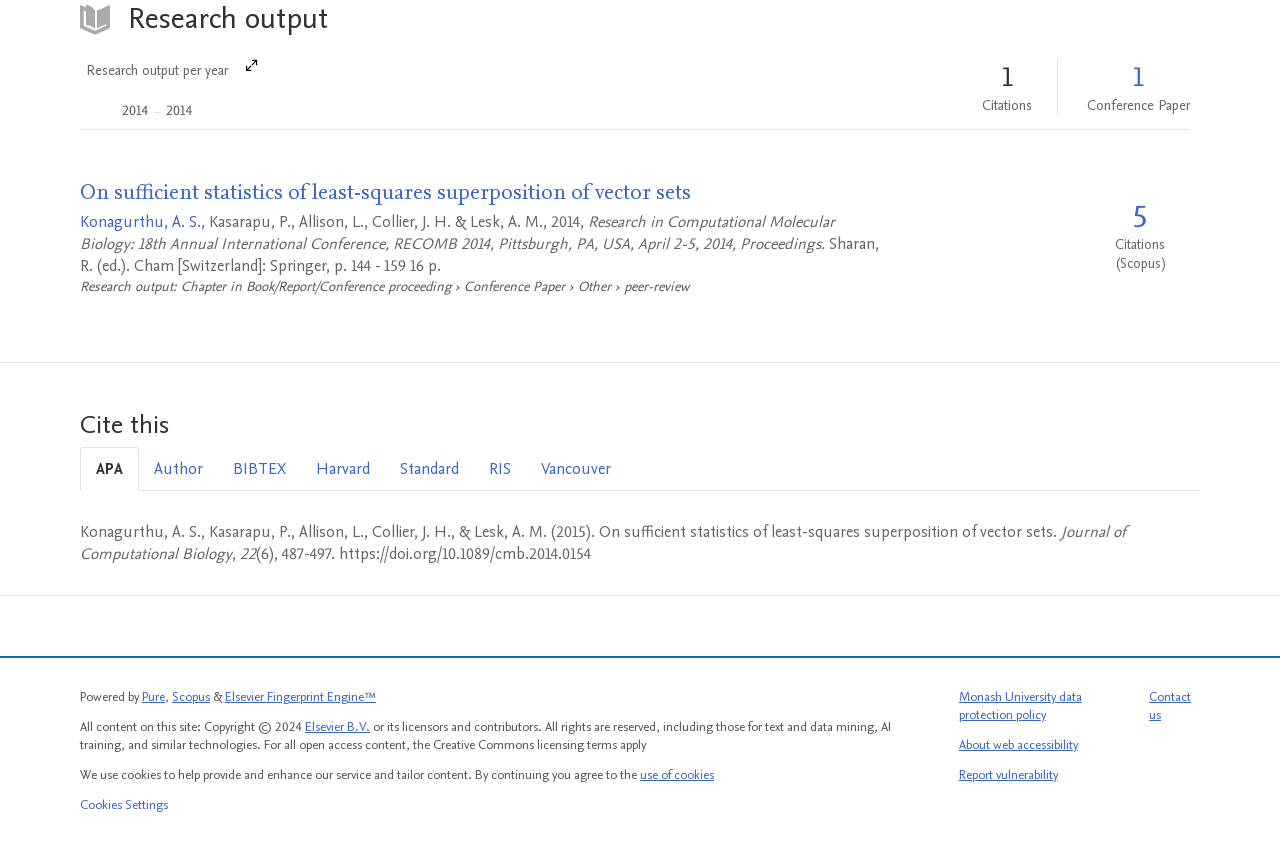Respond with a single word or short phrase to the following question: 
Who are the authors of the conference paper?

Konagurthu, A. S., Kasarapu, P., Allison, L., Collier, J. H., & Lesk, A. M.